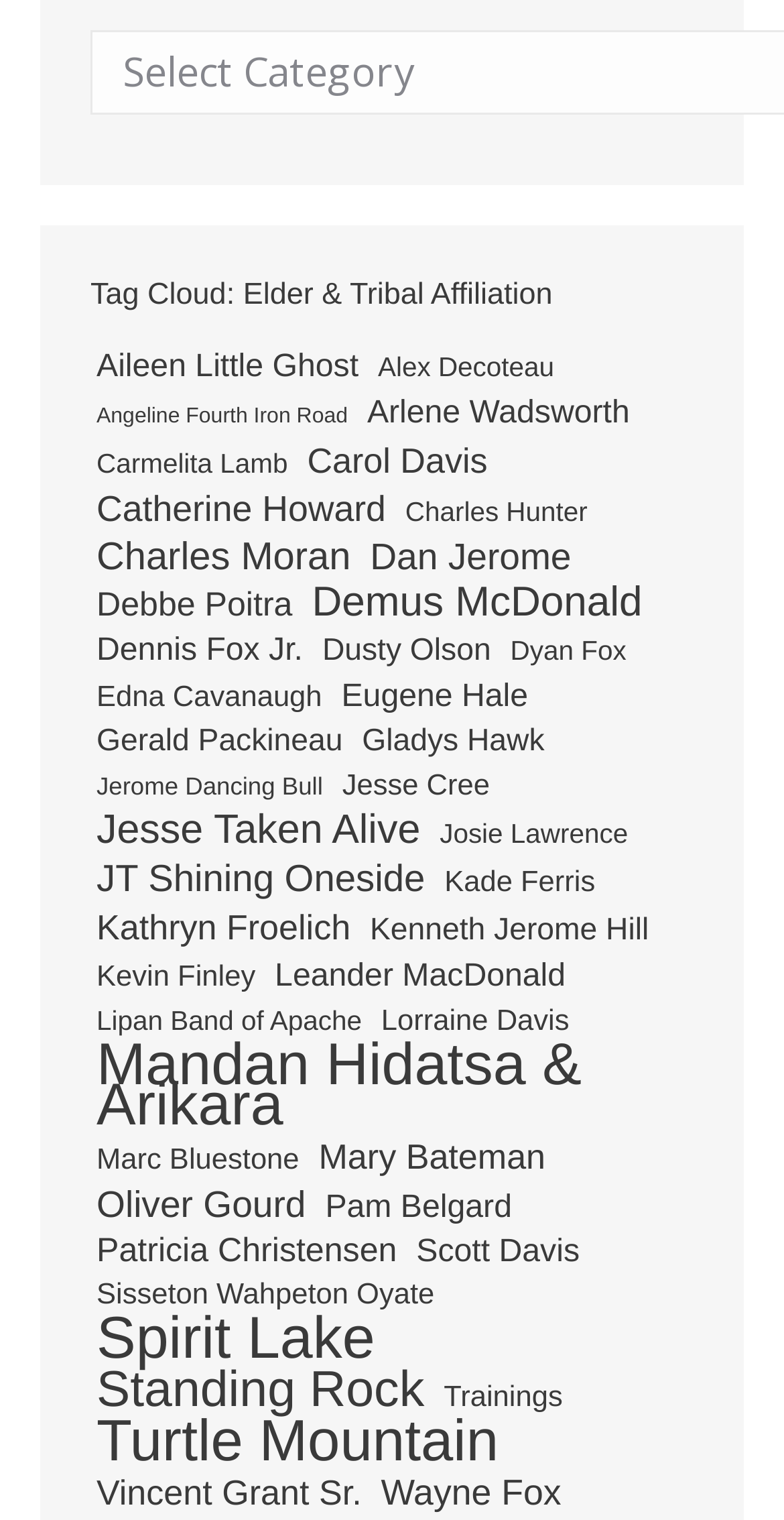Please identify the bounding box coordinates for the region that you need to click to follow this instruction: "Learn about Wayne Fox".

[0.478, 0.969, 0.723, 0.995]